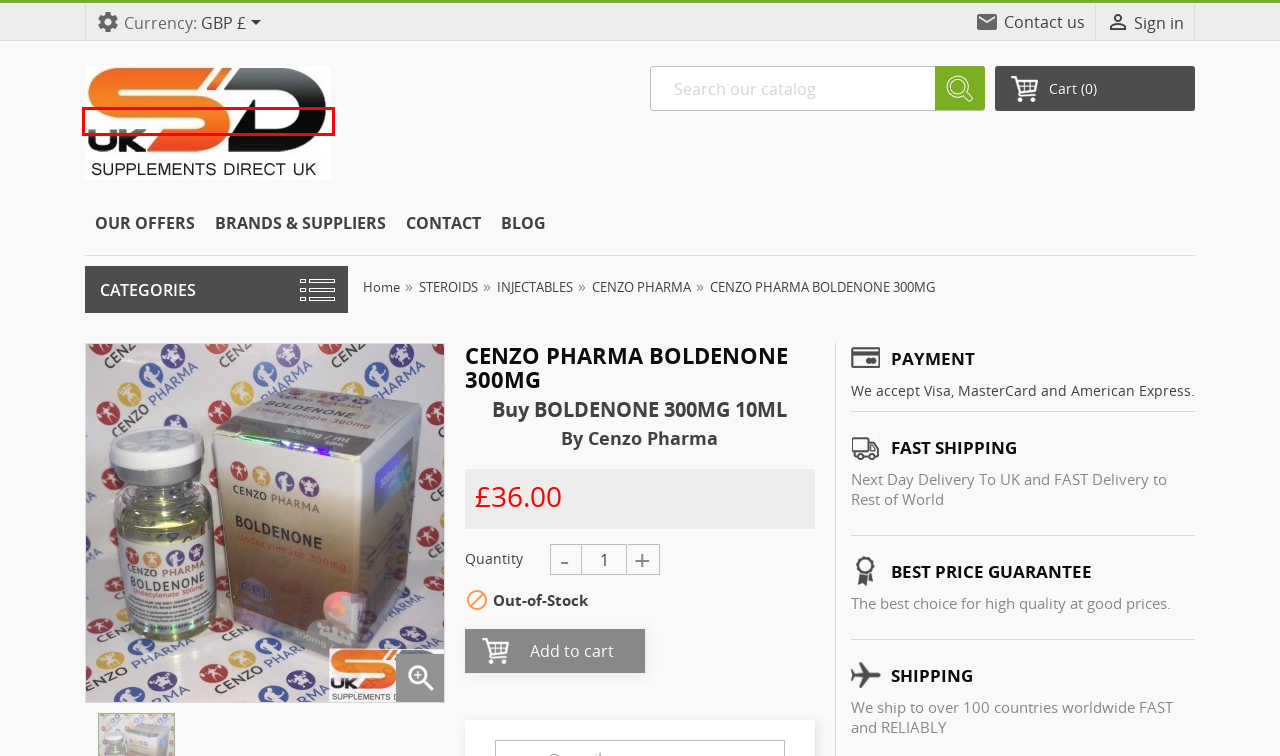You have a screenshot showing a webpage with a red bounding box highlighting an element. Choose the webpage description that best fits the new webpage after clicking the highlighted element. The descriptions are:
A. Contact us
B. Buy Masteron Enanthate 200mg By Cenzo Pharma in UK
C. Blog
D. BUY CENZO PHARMA FROM AUTHORISED DISTRIBUTOR SUPPDIRECT.COM
E. Authentication
F. STEROIDS
G. Buy Anabolic Steroids UK | Orals, Injectables & PCT Support - SuppDirect.com
H. INJECTABLES

G